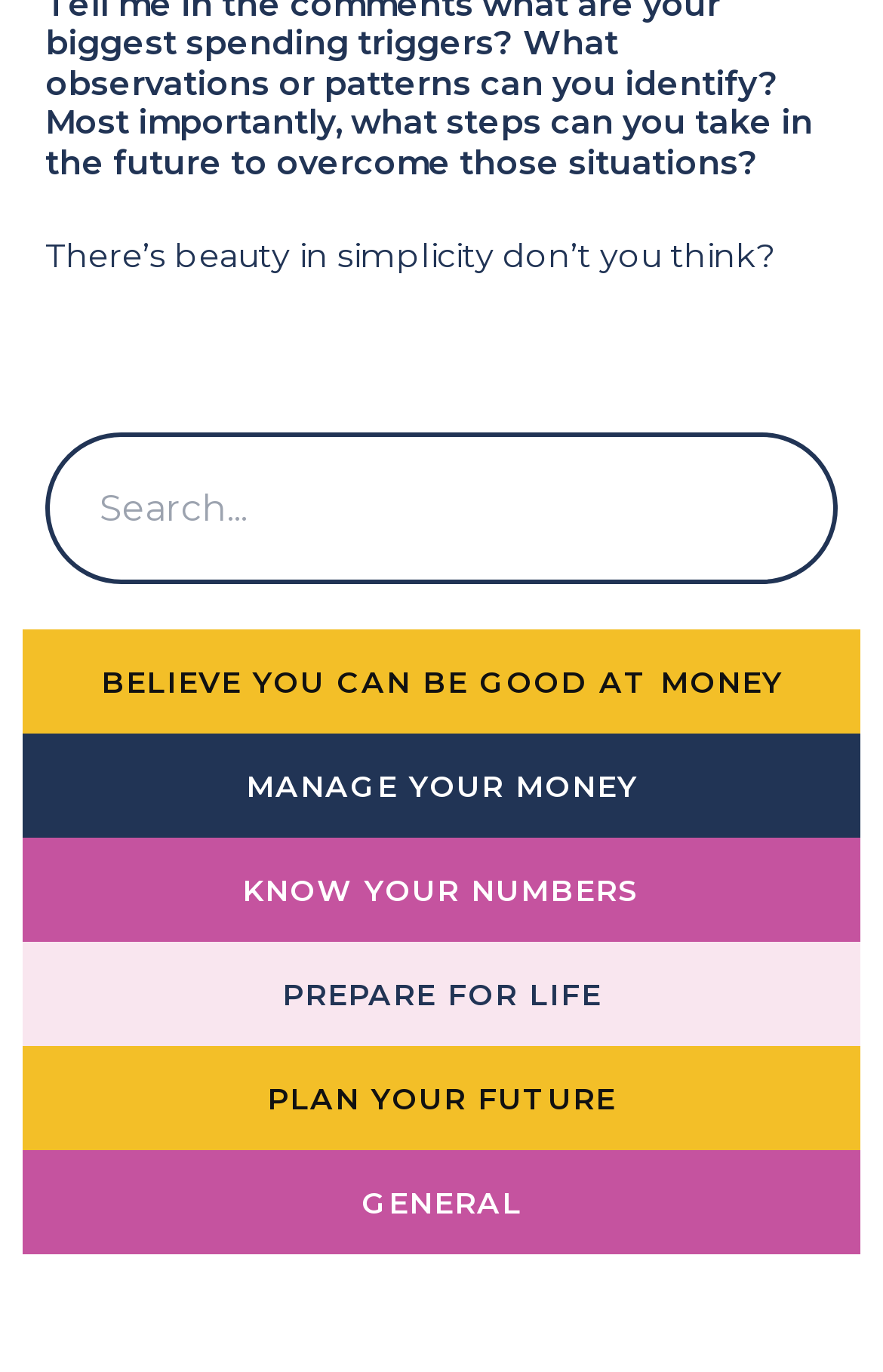Please find the bounding box for the UI component described as follows: "general".

[0.026, 0.838, 0.974, 0.914]